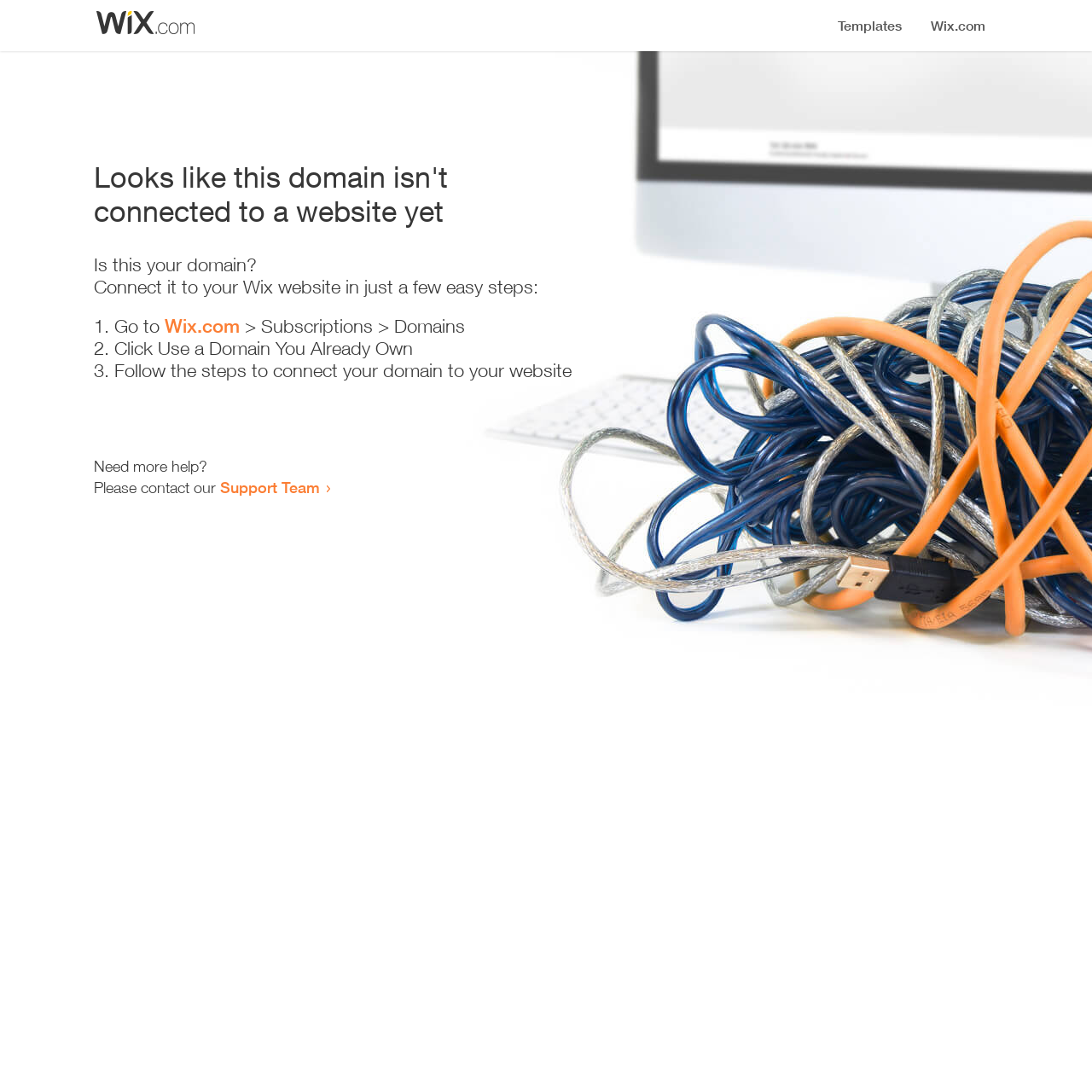How many steps are required to connect the domain?
Based on the screenshot, respond with a single word or phrase.

3